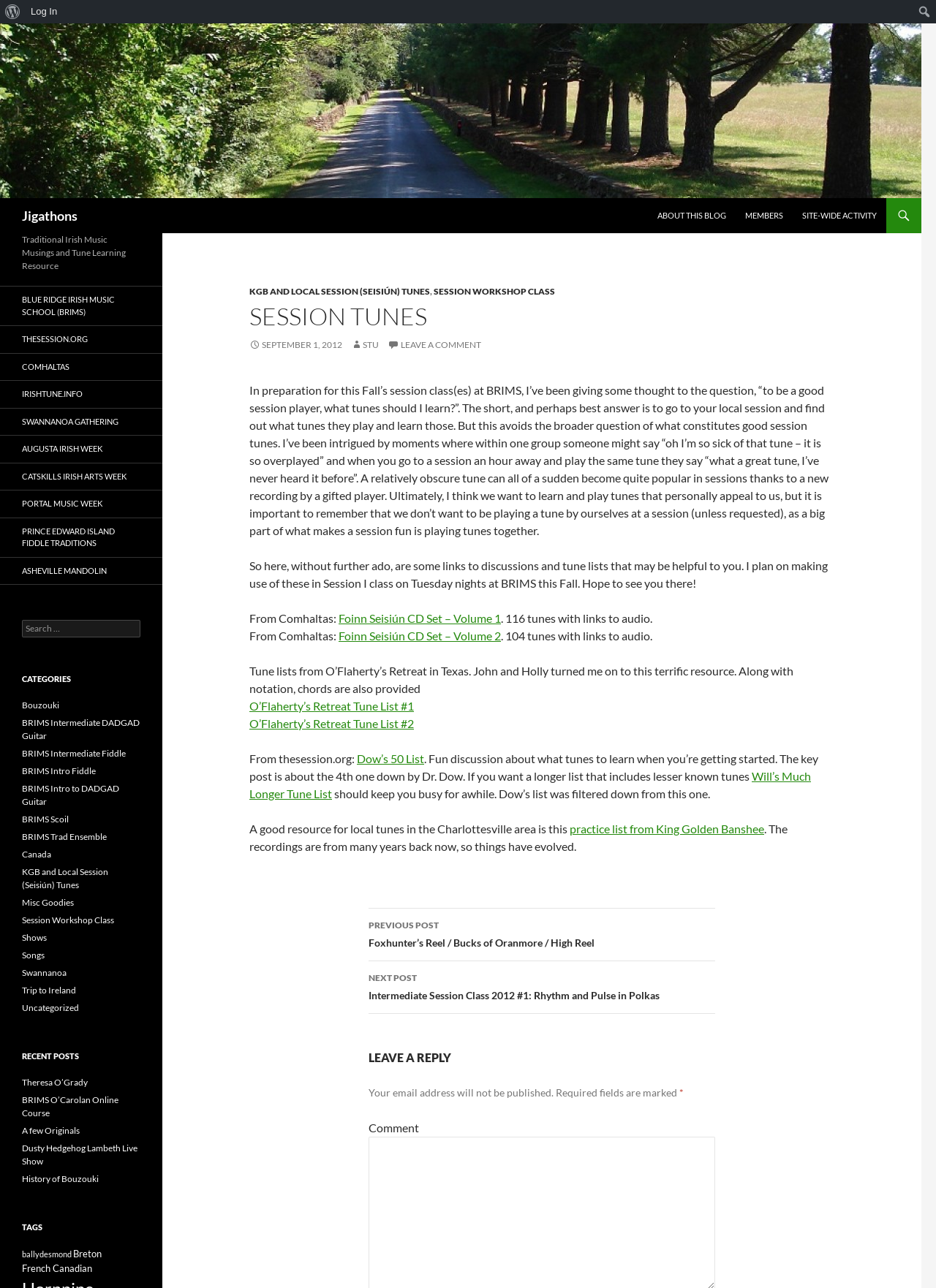What is the main topic of this blog post?
Carefully analyze the image and provide a thorough answer to the question.

The main topic of this blog post is session tunes, which is evident from the title 'SESSION TUNES' and the content of the post, which discusses what tunes to learn for a session class at BRIMS.